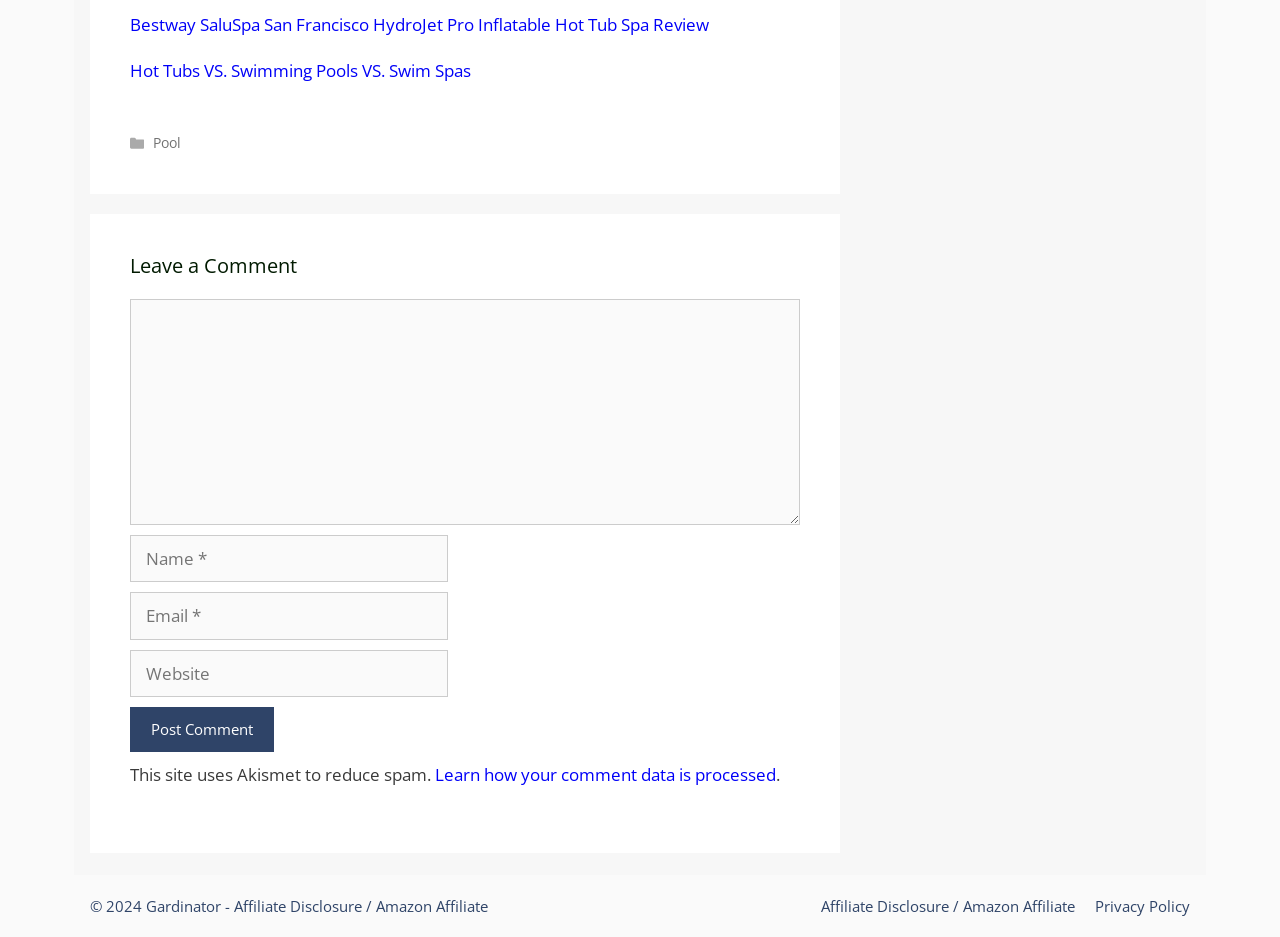Determine the bounding box coordinates of the clickable element necessary to fulfill the instruction: "Leave a comment". Provide the coordinates as four float numbers within the 0 to 1 range, i.e., [left, top, right, bottom].

[0.102, 0.271, 0.625, 0.298]